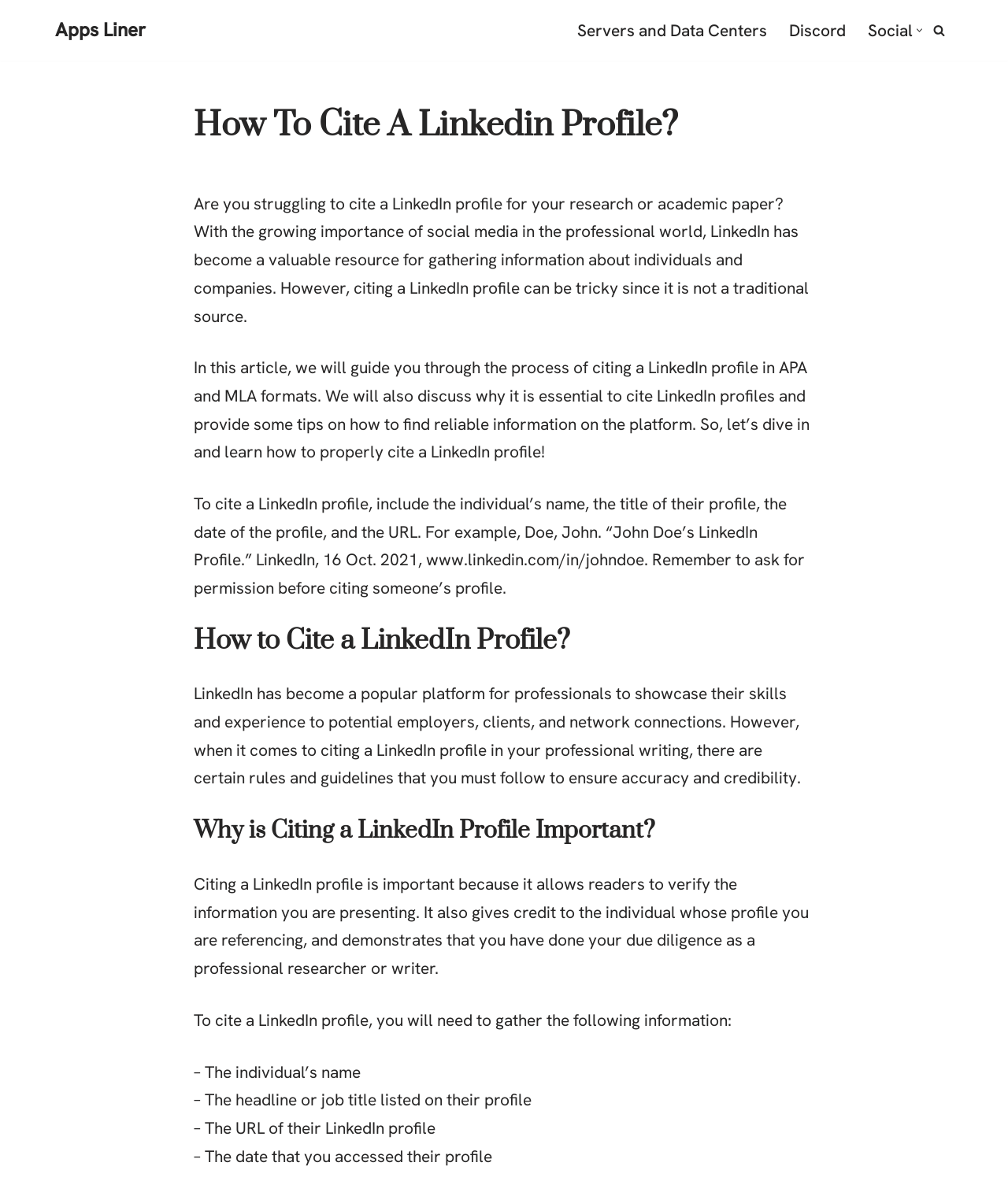Please determine the bounding box coordinates for the UI element described here. Use the format (top-left x, top-left y, bottom-right x, bottom-right y) with values bounded between 0 and 1: Get Form

None